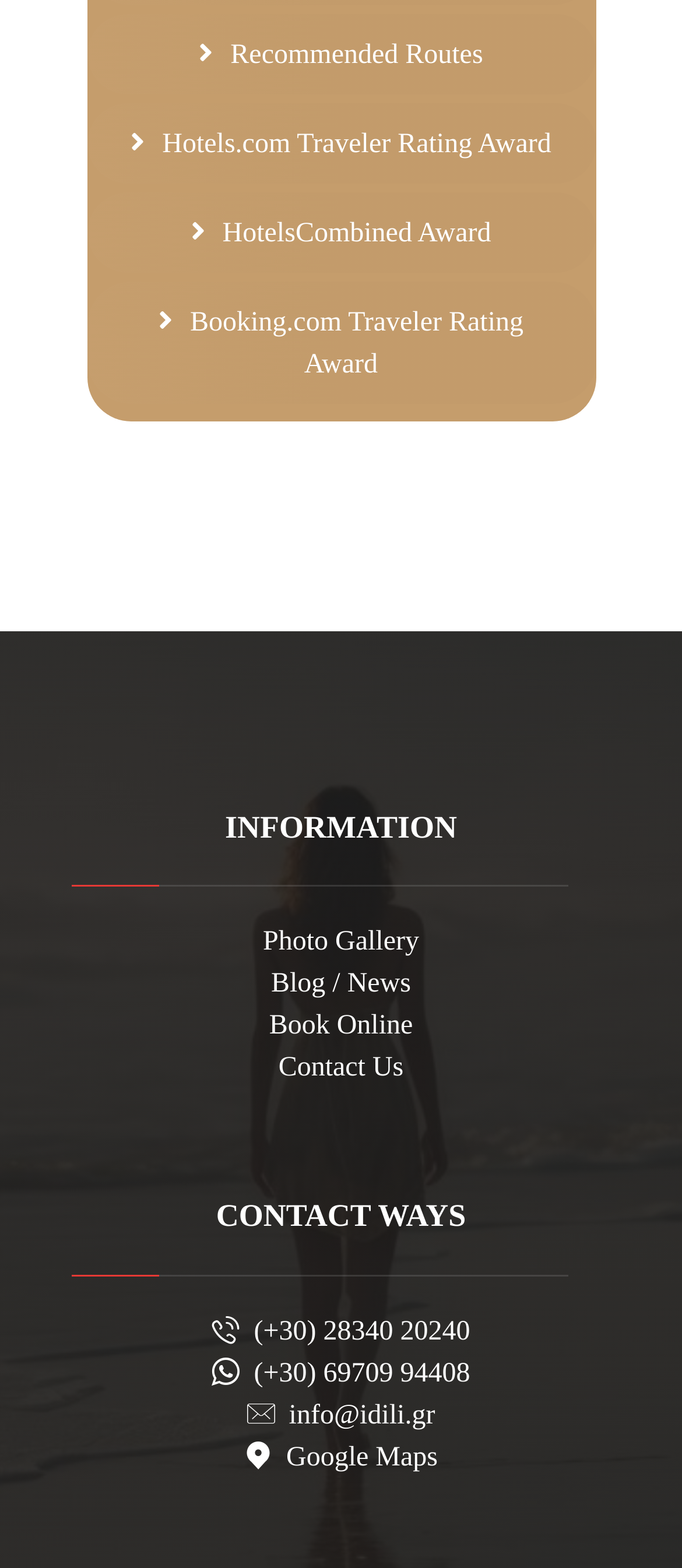Provide a brief response in the form of a single word or phrase:
What is the award given by Hotels.com?

Traveler Rating Award